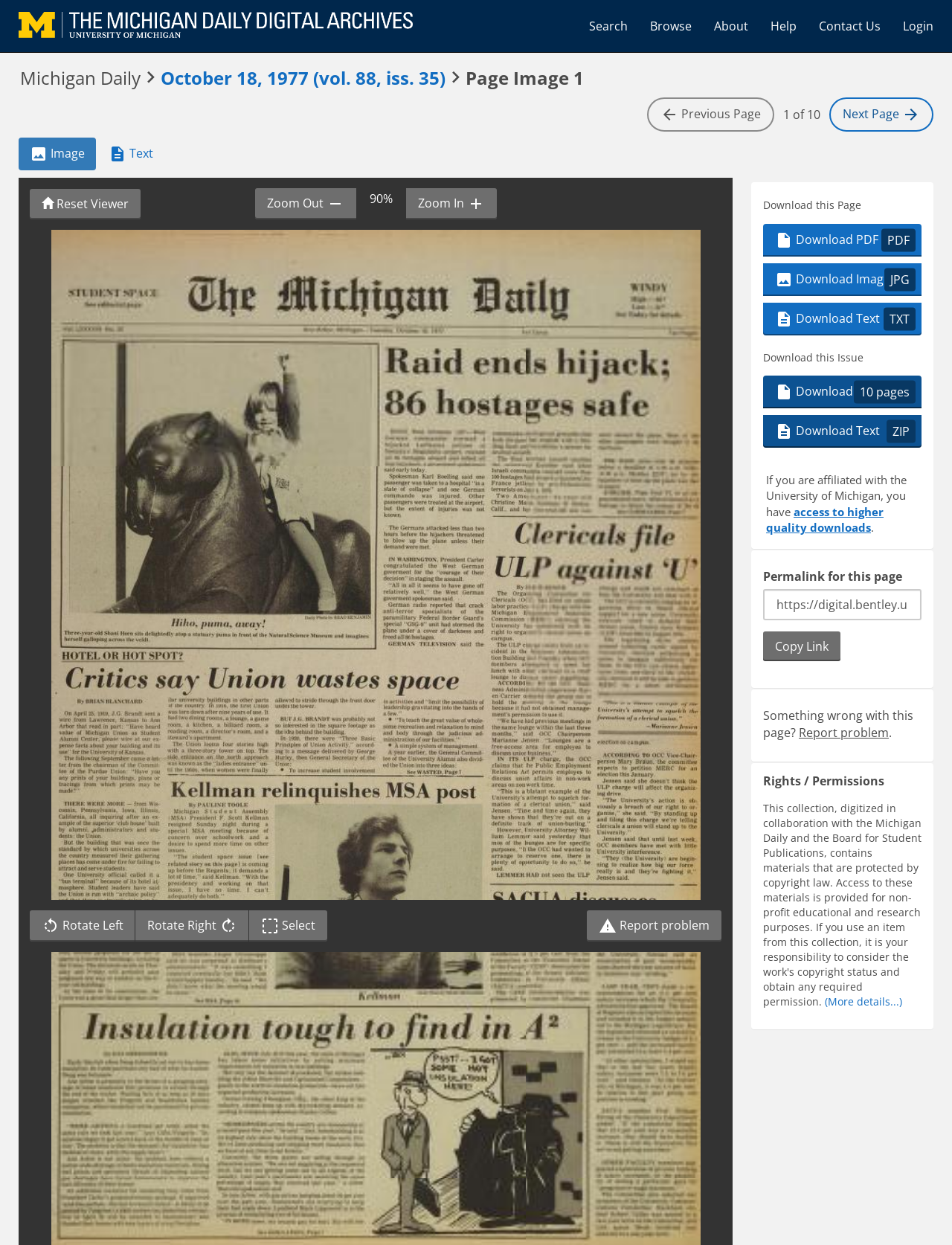What is the zoom level of the current page?
We need a detailed and exhaustive answer to the question. Please elaborate.

I found the zoom level by looking at the text '90%' which indicates that the current zoom level is 90%.